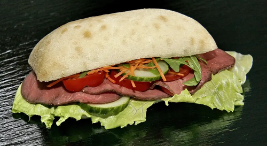Create an extensive caption that includes all significant details of the image.

The image showcases a delicious, freshly made sandwich featuring layers of thinly sliced roast beef. The sandwich is beautifully presented, nestled within a soft, slightly toasted bun. It is complemented by vibrant toppings, including plump cherry tomatoes, crisp cucumber slices, and a sprinkle of shredded carrots and fresh greens, which add color and texture. The base of fresh lettuce provides a crunchy foundation, enhancing the overall appeal. This appetizing creation serves as a perfect meal option, ideal for any time of the day.